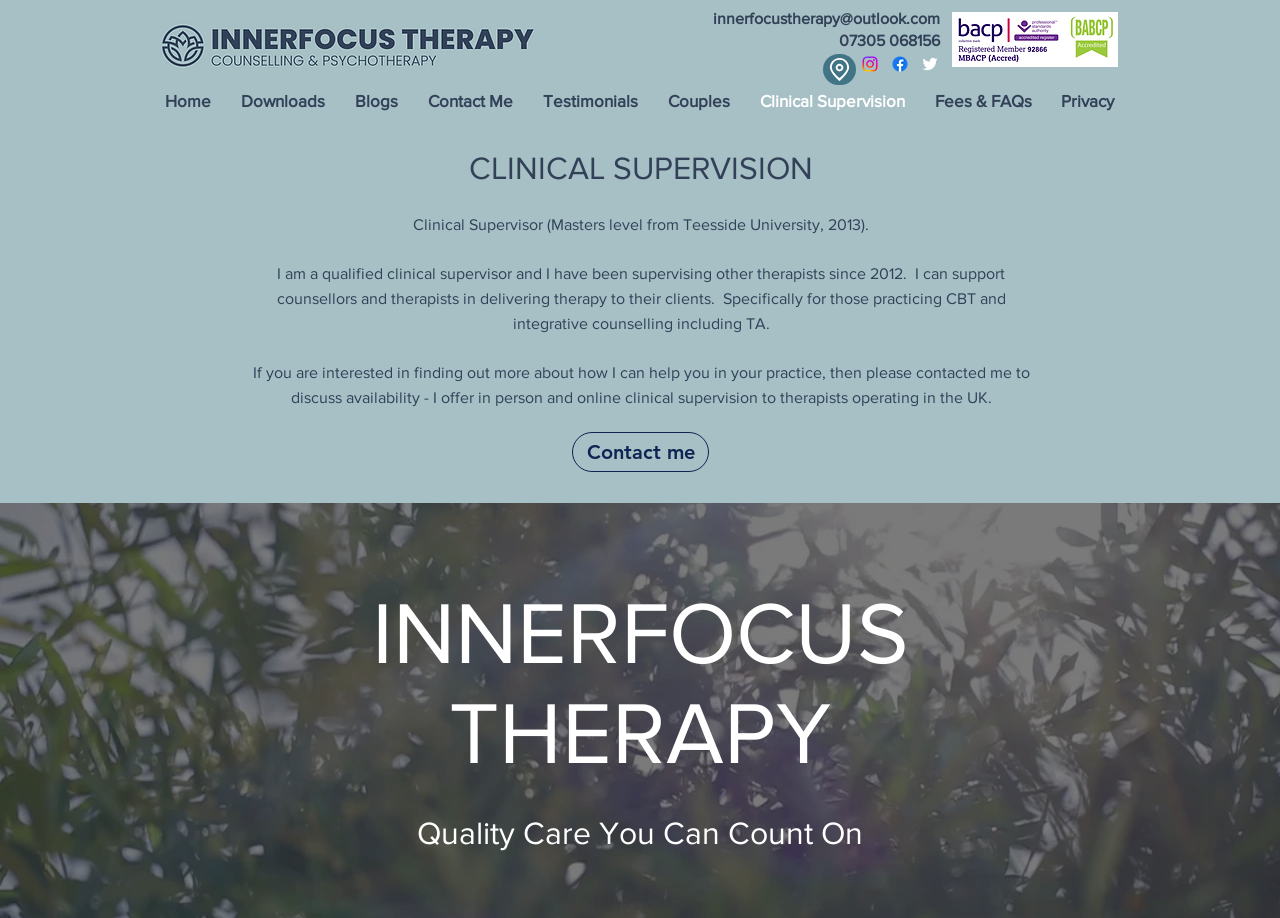Determine the bounding box coordinates of the area to click in order to meet this instruction: "Send an email to the therapist".

[0.557, 0.011, 0.734, 0.029]